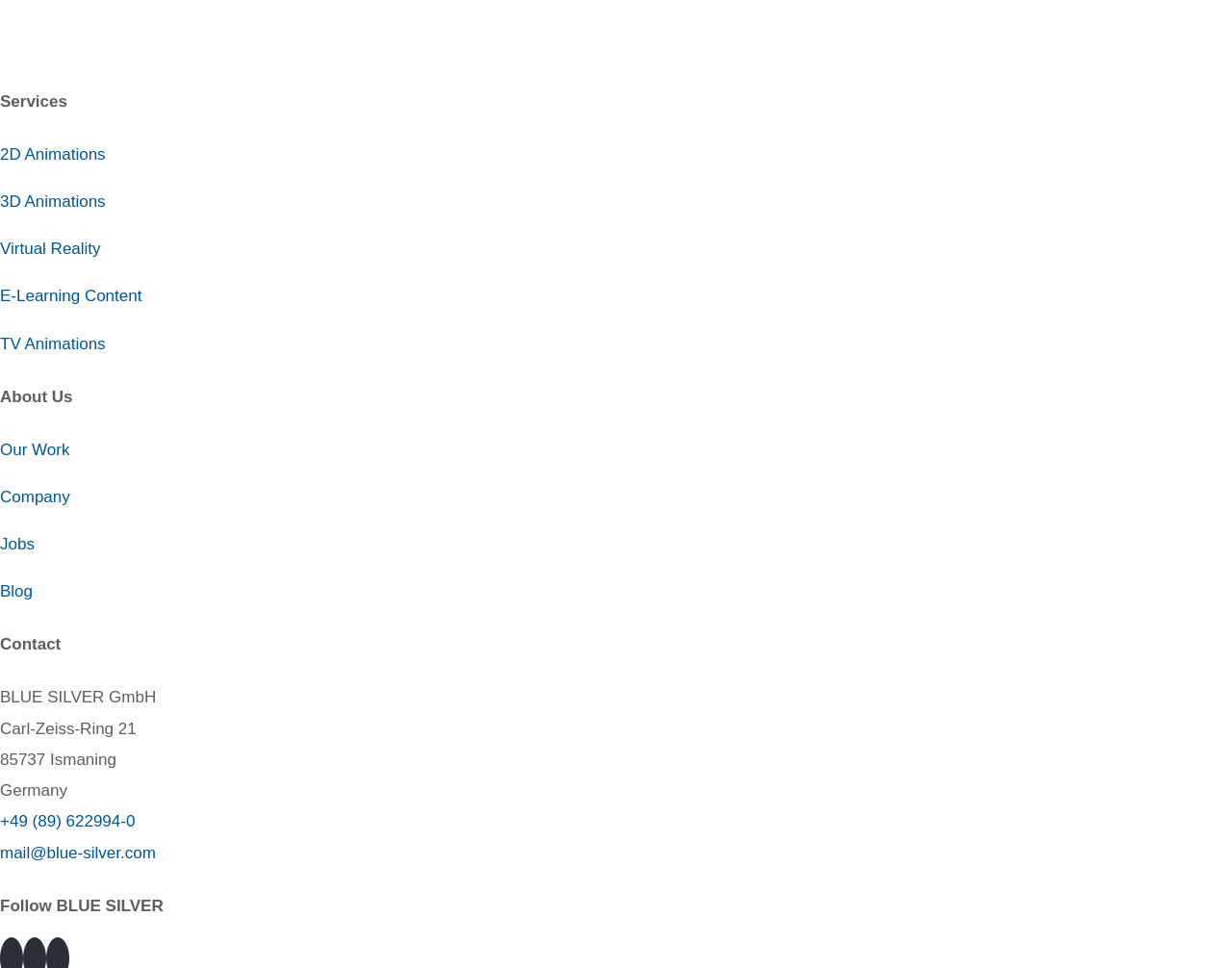Carefully examine the image and provide an in-depth answer to the question: What can I find under the 'About Us' section?

By examining the links under the 'About Us' heading, I found that it contains links to Our Work, Company, Jobs, and Blog.